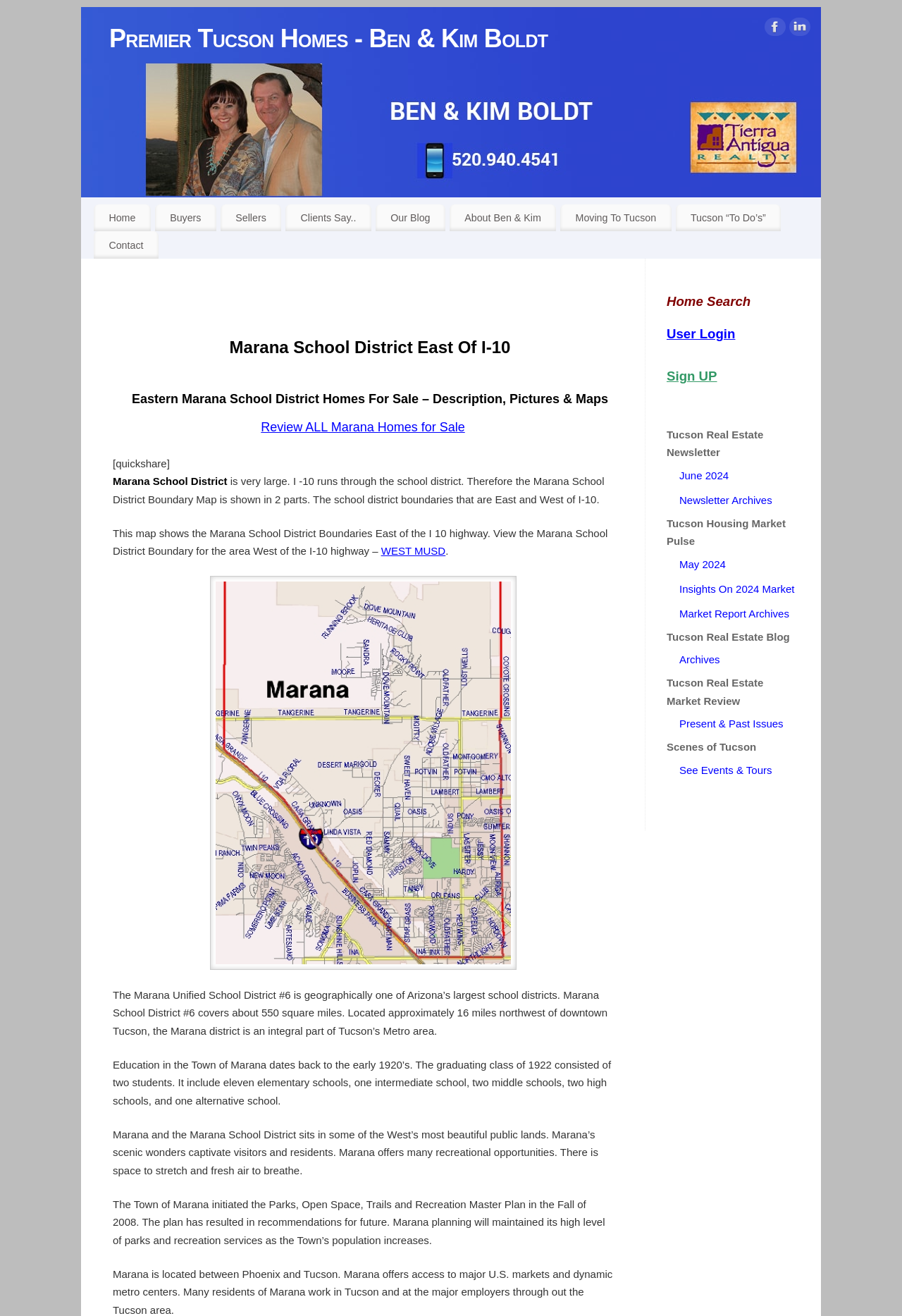What is the name of the real estate agents?
Examine the screenshot and reply with a single word or phrase.

Ben & Kim Boldt